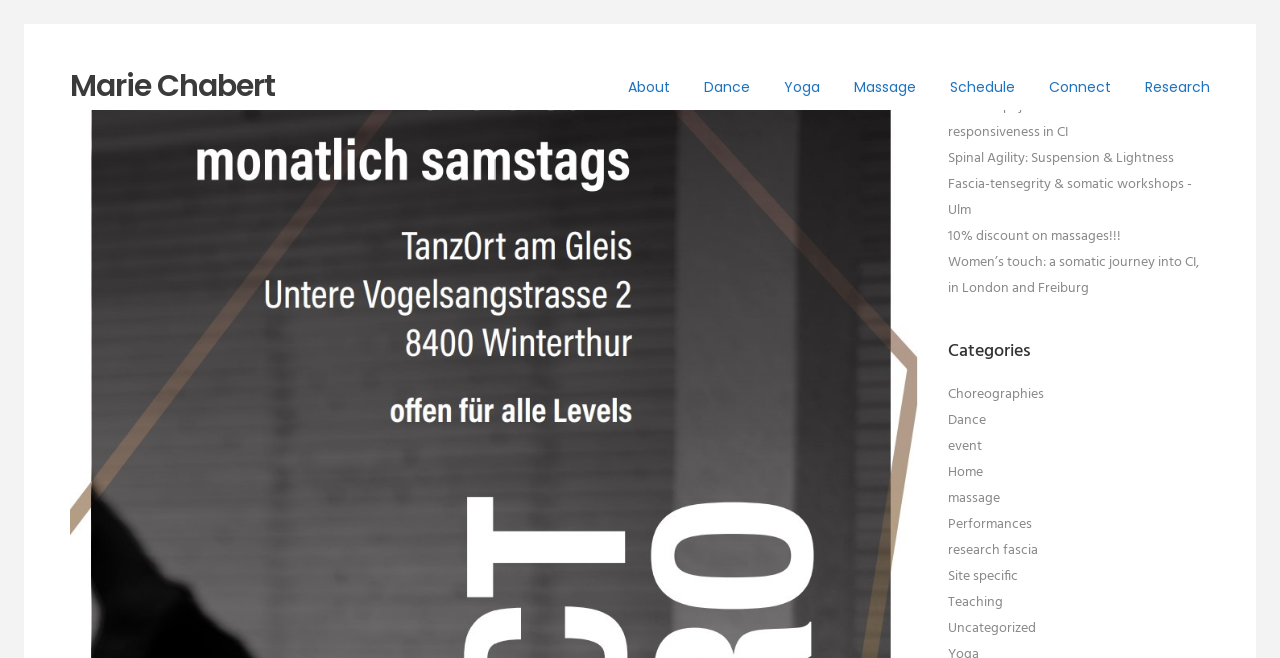What is the category of the first recent post?
Please provide a single word or phrase answer based on the image.

Workshop+jam